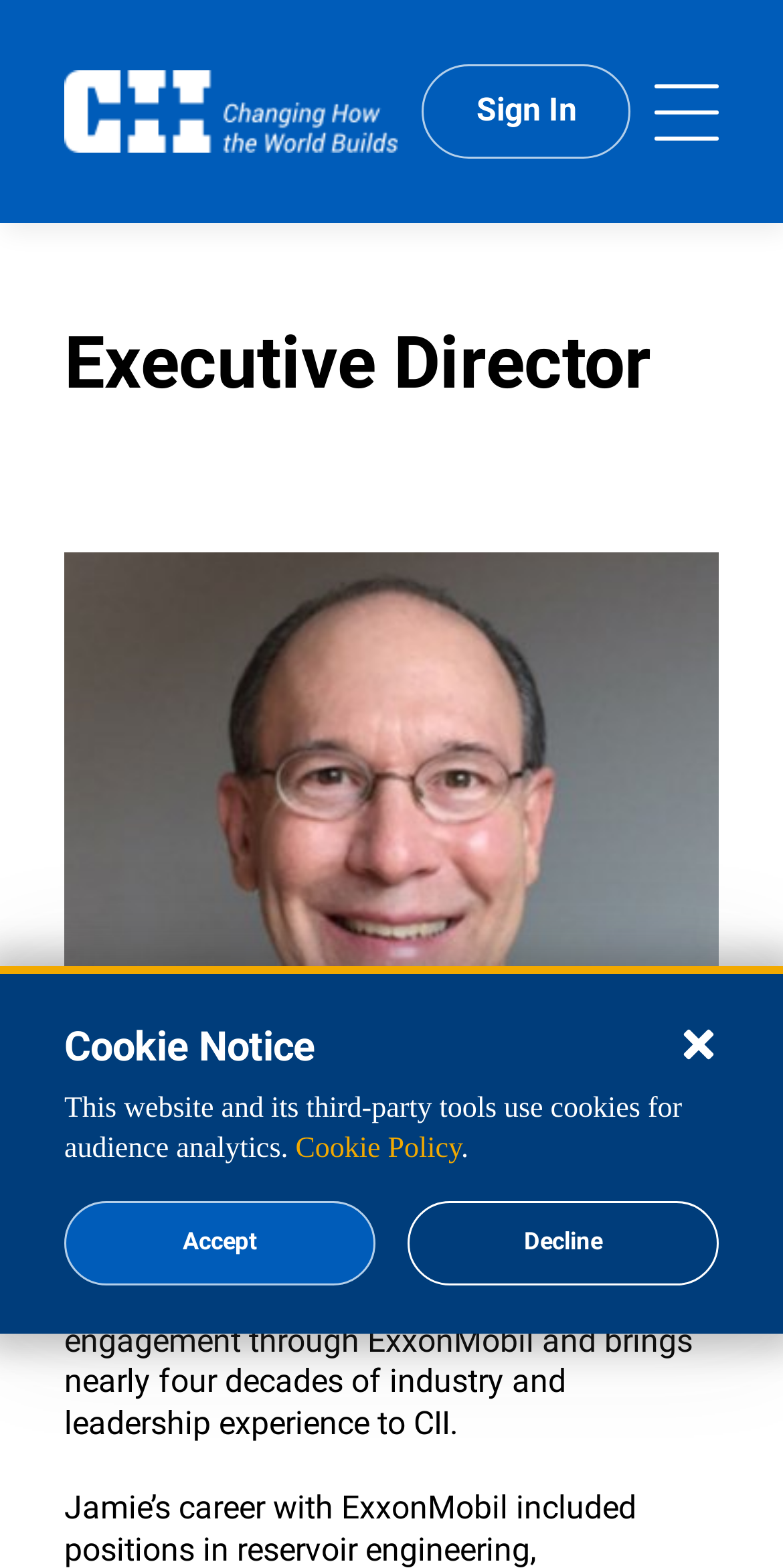Create a detailed description of the webpage's content and layout.

The webpage is about Jamie Gerbrecht, the Executive Director of CII. At the top left, there is a link to return to the home page, accompanied by a small image. To the right of this link, there is a "Sign In" link. On the top right, there is a "Toggle Navigation" button.

Below the navigation elements, there is a heading that reads "Executive Director". Underneath this heading, there is a paragraph of text that describes Jamie Gerbrecht's background, mentioning his years of service to CII through ExxonMobil and his industry experience.

At the bottom of the page, there is a cookie notice region that takes up the full width of the page. Within this region, there is a heading that reads "Cookie Notice", followed by a paragraph of text that explains the use of cookies on the website. There are also three buttons: "Close cookie notice", "Accept", and "Decline". Additionally, there is a link to the "Cookie Policy" page.